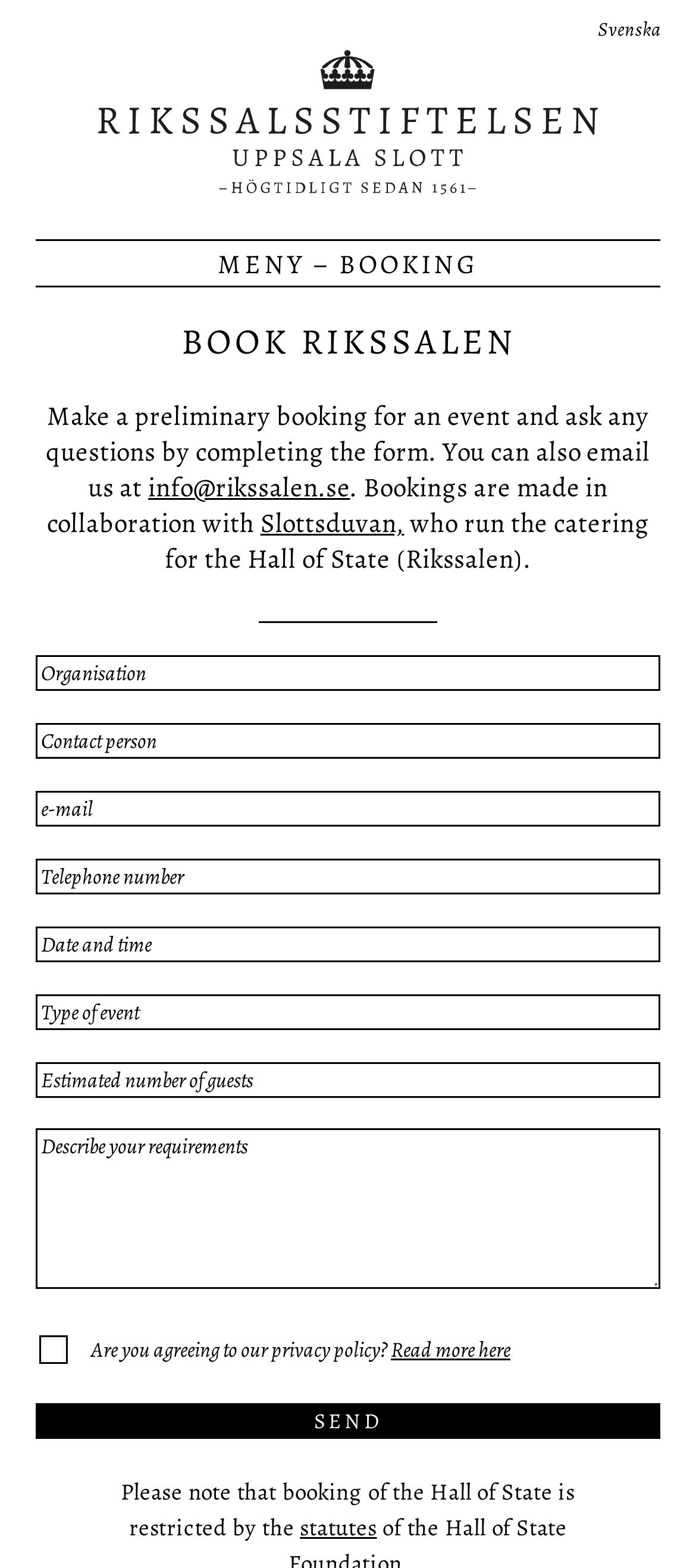Respond to the question below with a single word or phrase: What is the email address to contact for booking inquiries?

info@rikssalen.se